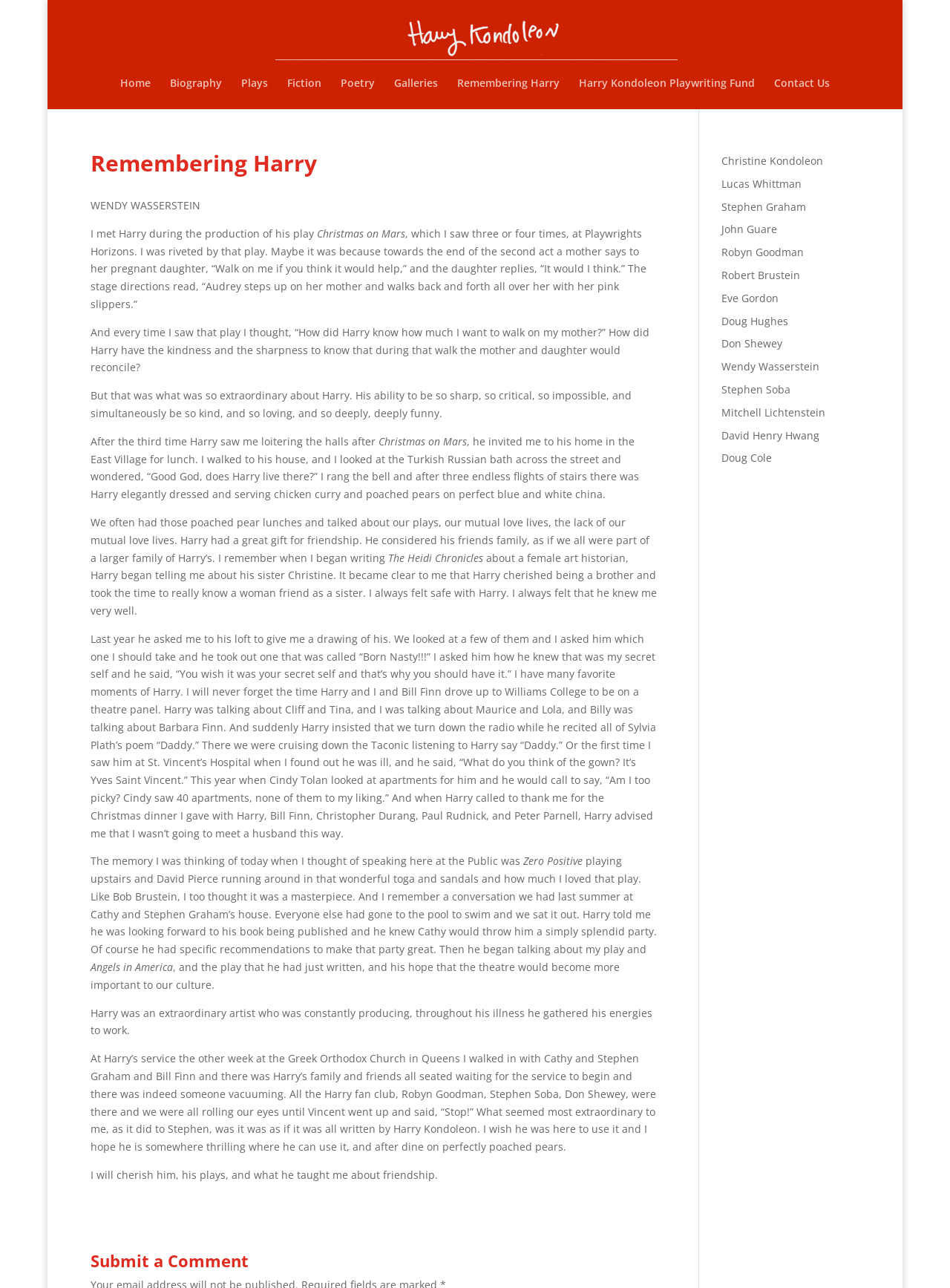Identify the bounding box coordinates of the clickable region required to complete the instruction: "Submit a comment". The coordinates should be given as four float numbers within the range of 0 and 1, i.e., [left, top, right, bottom].

[0.095, 0.972, 0.691, 0.991]